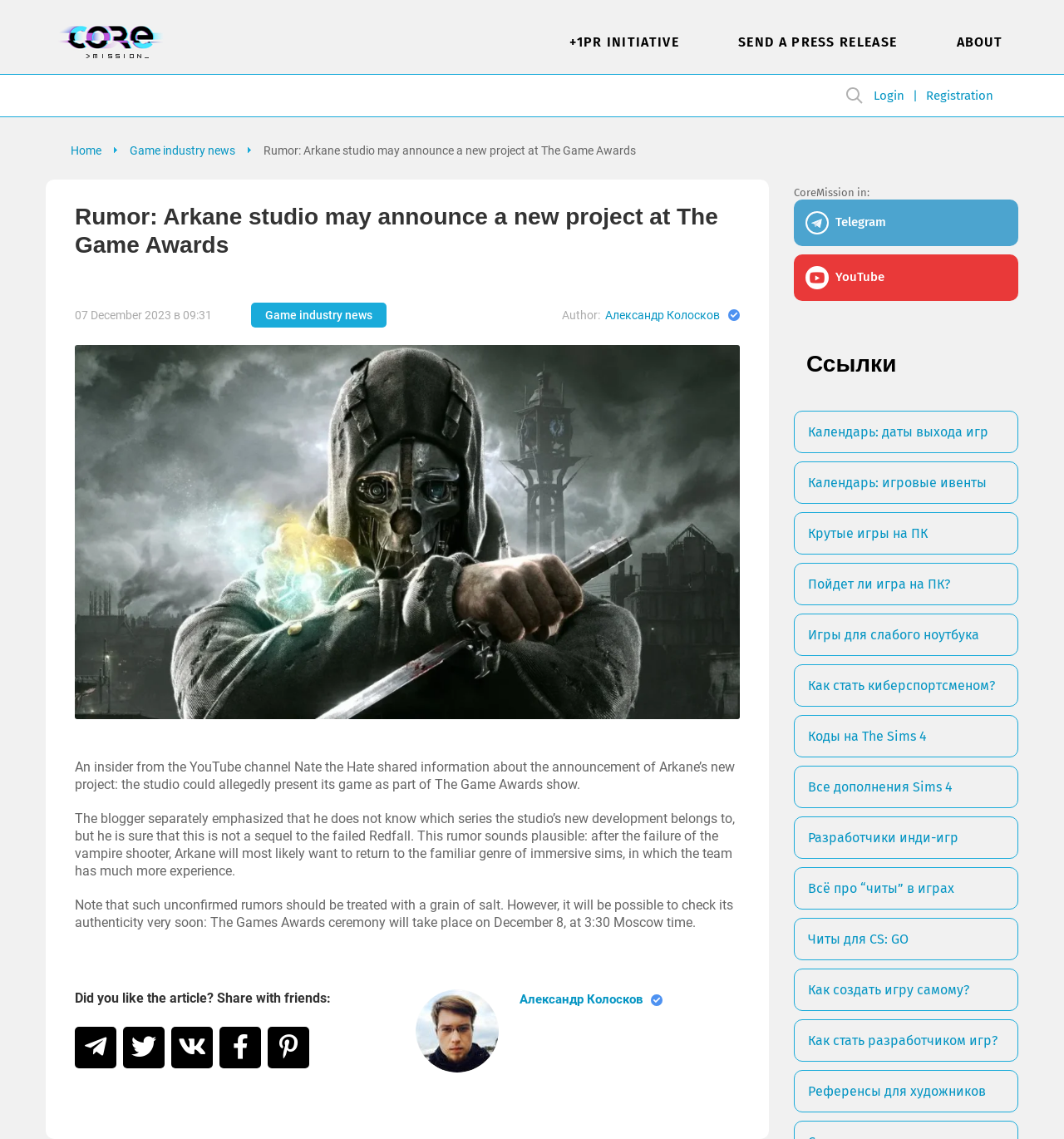Locate the bounding box coordinates of the clickable region necessary to complete the following instruction: "Go to the CoreMission homepage". Provide the coordinates in the format of four float numbers between 0 and 1, i.e., [left, top, right, bottom].

[0.054, 0.021, 0.154, 0.053]